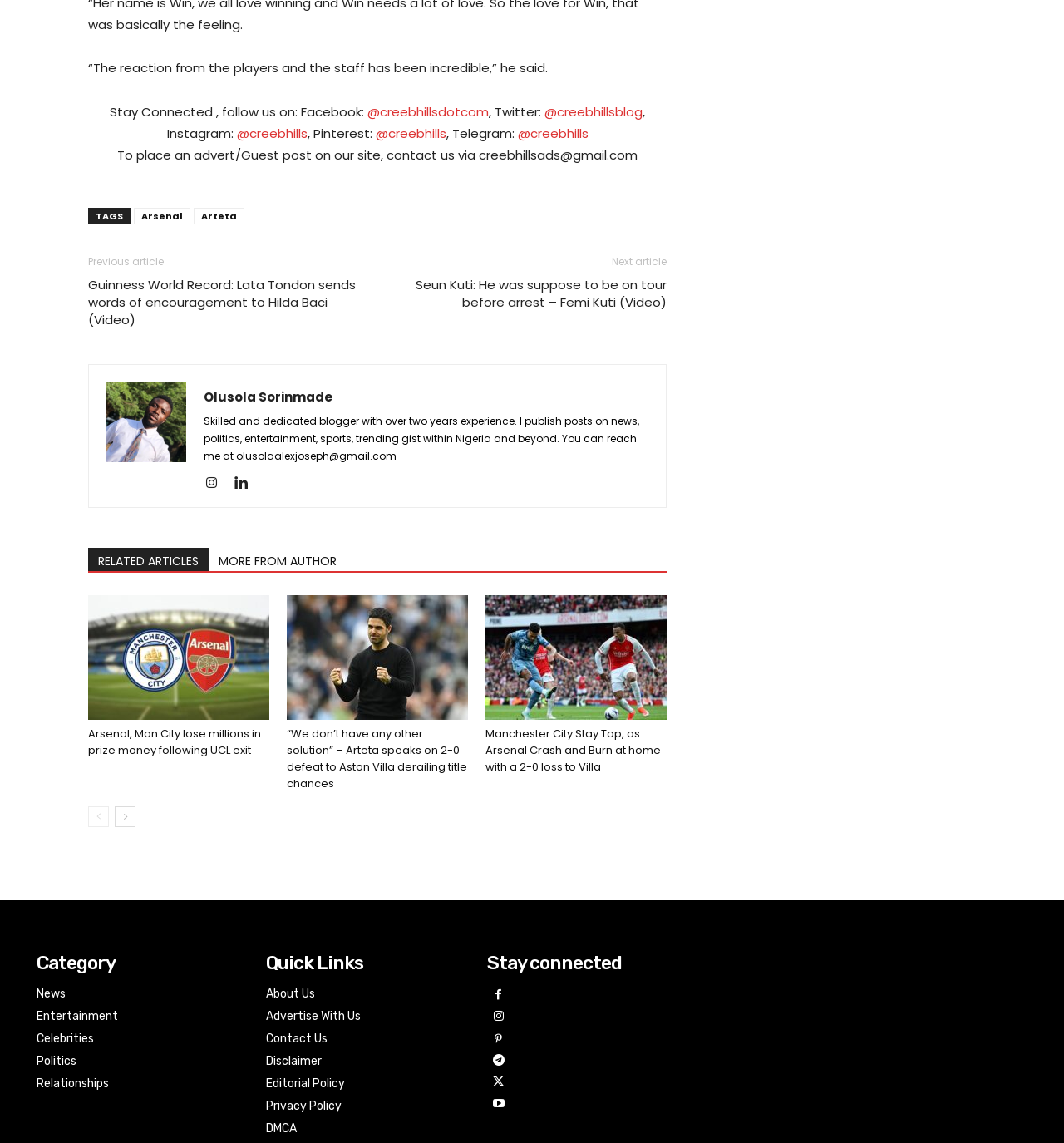Please specify the bounding box coordinates of the element that should be clicked to execute the given instruction: 'Contact us via email'. Ensure the coordinates are four float numbers between 0 and 1, expressed as [left, top, right, bottom].

[0.45, 0.128, 0.599, 0.143]